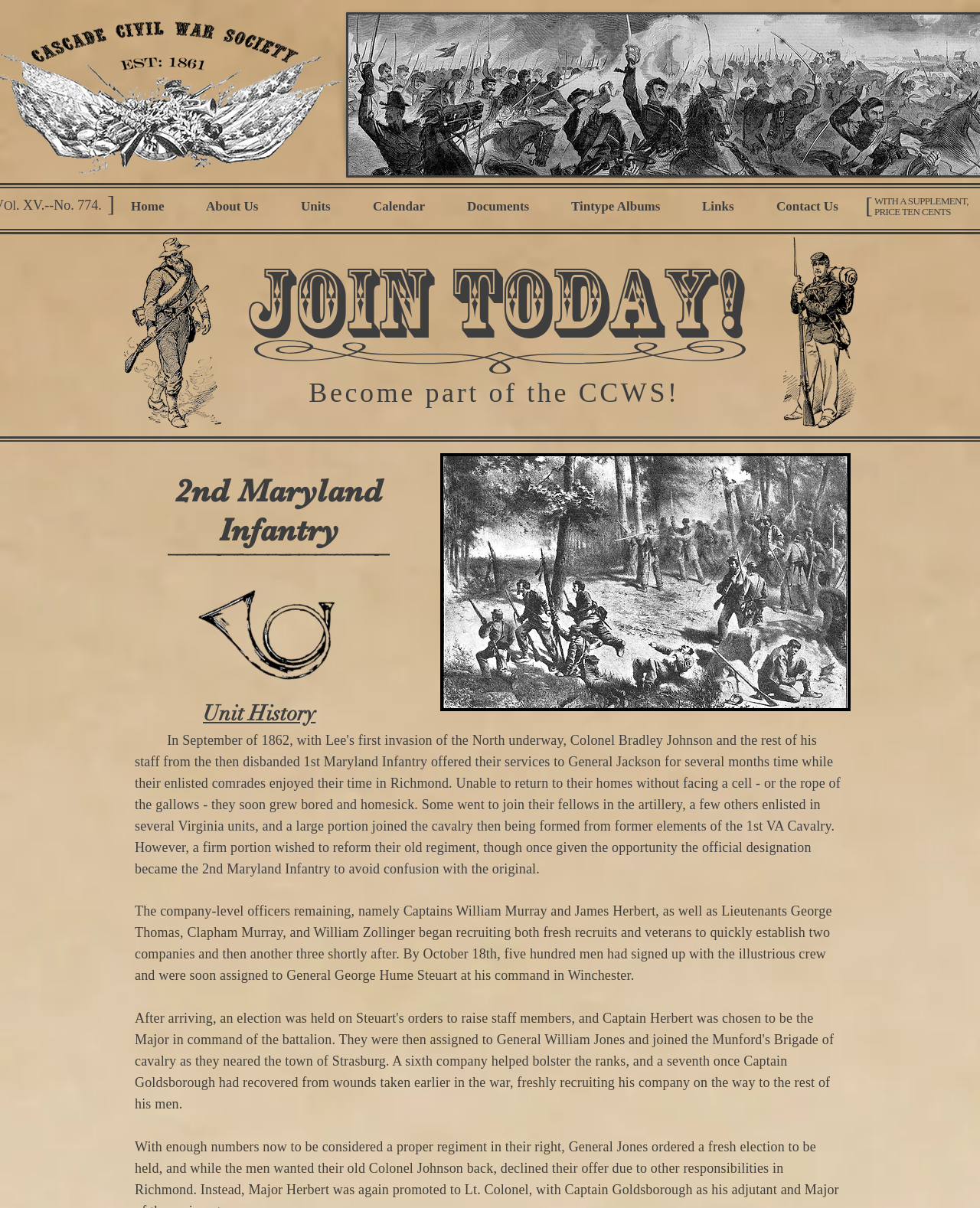Locate the bounding box coordinates of the clickable region to complete the following instruction: "Read the article titled Human Innovation To Explode – Now Is The Time."

None